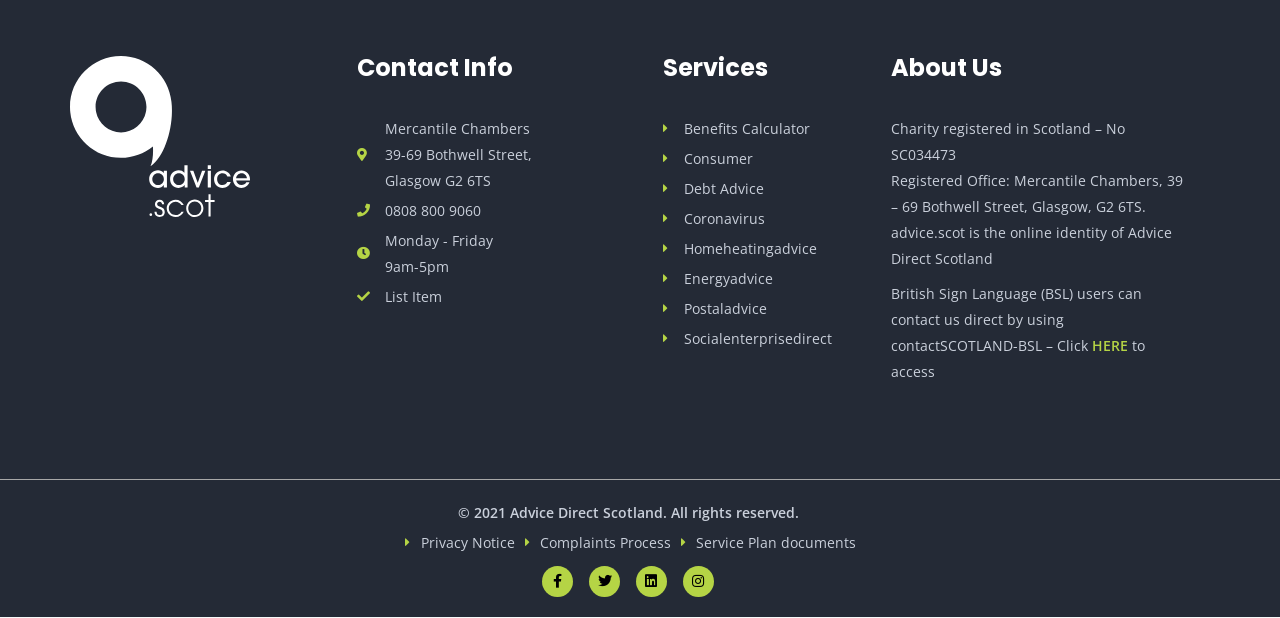What is the address of Mercantile Chambers?
Using the image as a reference, answer with just one word or a short phrase.

39-69 Bothwell Street, Glasgow G2 6TS